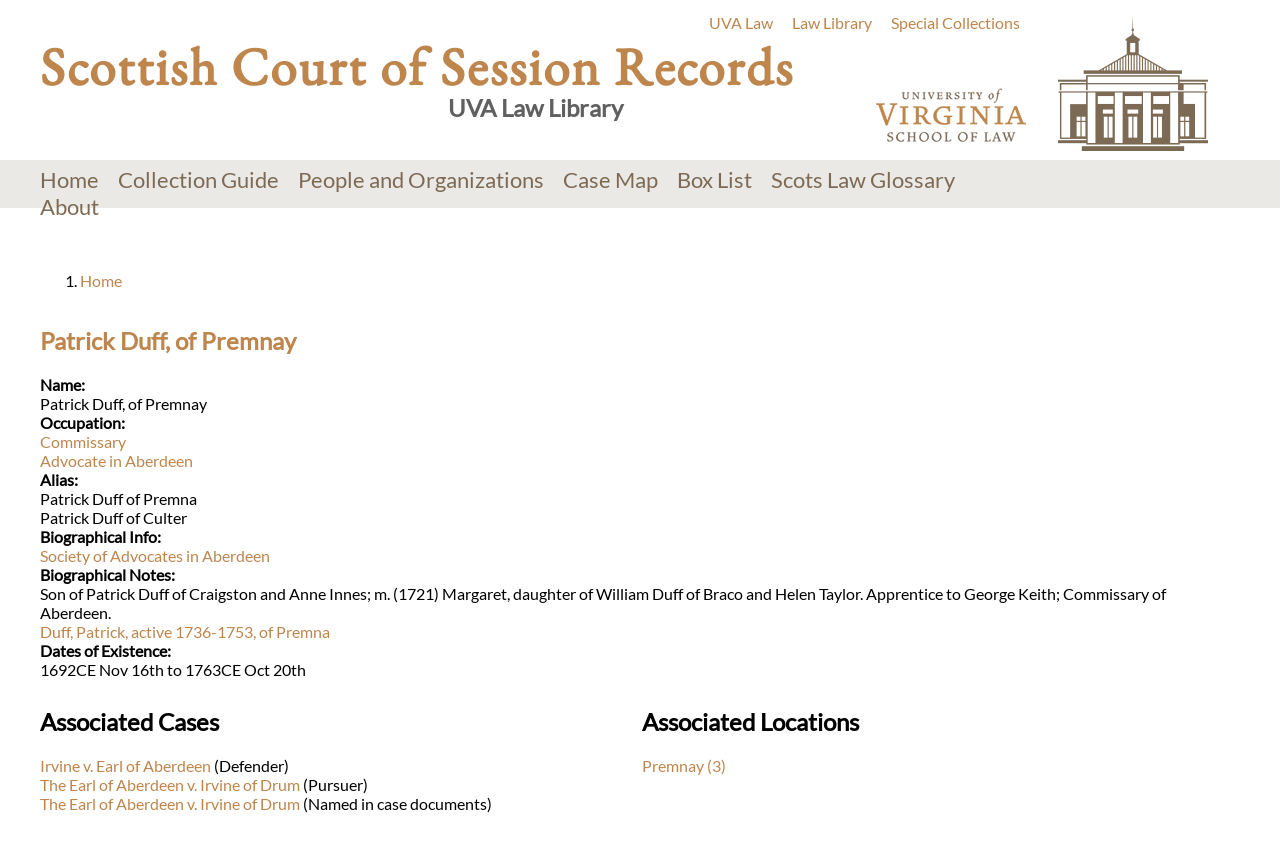Specify the bounding box coordinates of the element's area that should be clicked to execute the given instruction: "Learn about 'Scots Law Glossary'". The coordinates should be four float numbers between 0 and 1, i.e., [left, top, right, bottom].

[0.602, 0.195, 0.746, 0.226]